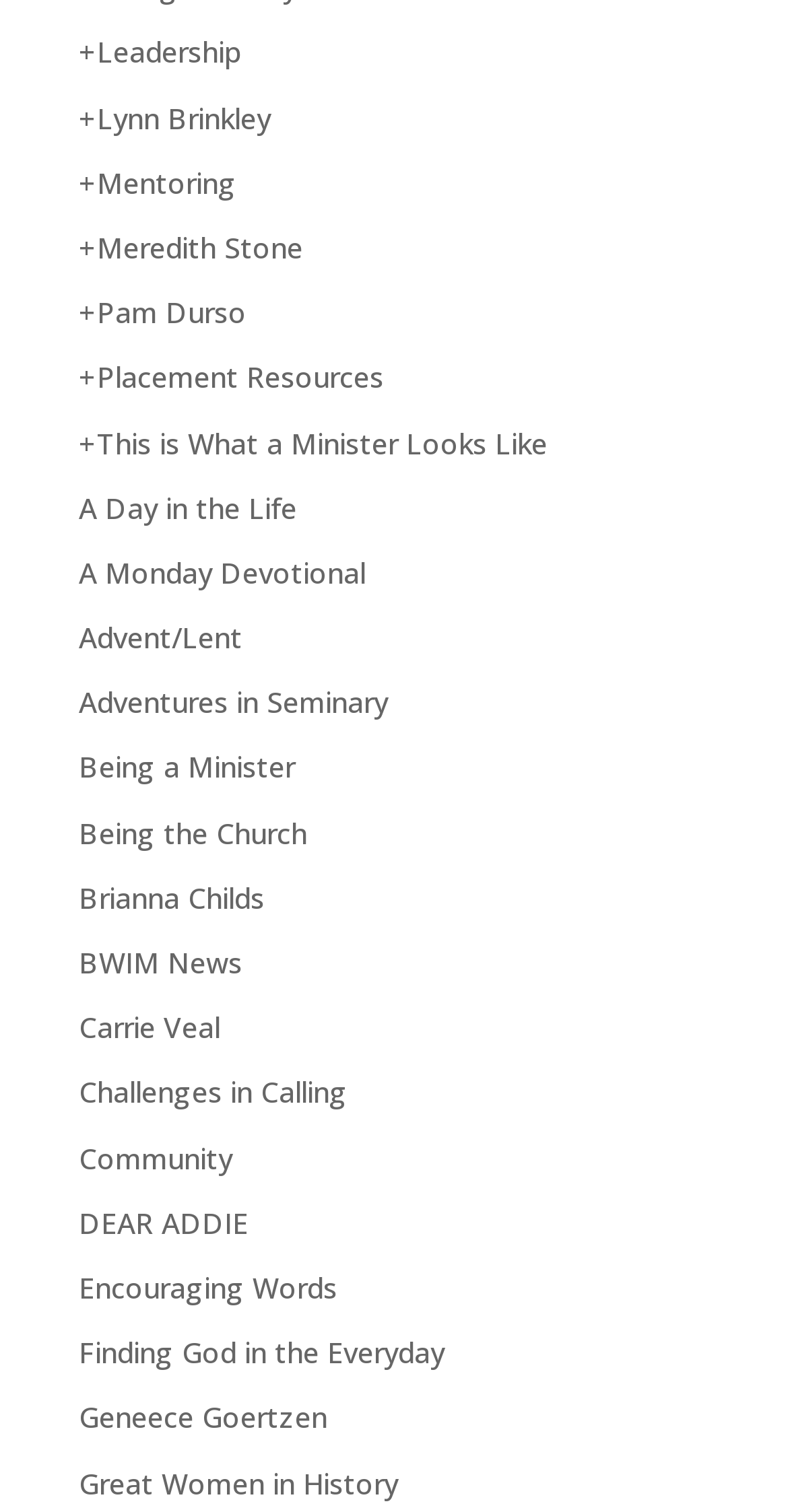Determine the bounding box coordinates of the clickable element necessary to fulfill the instruction: "View Leadership page". Provide the coordinates as four float numbers within the 0 to 1 range, i.e., [left, top, right, bottom].

[0.1, 0.022, 0.305, 0.047]